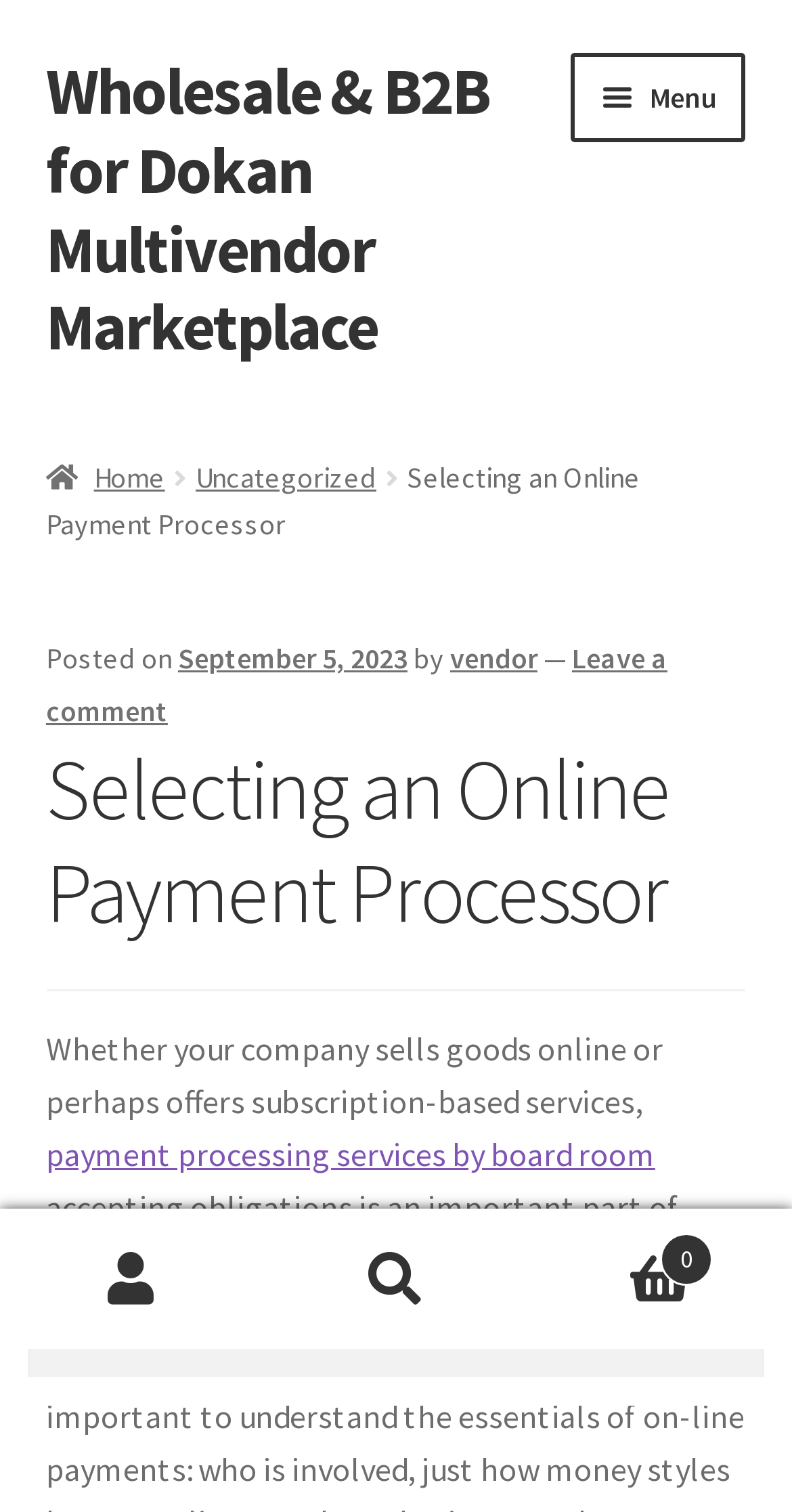Highlight the bounding box coordinates of the element that should be clicked to carry out the following instruction: "go to home page". The coordinates must be given as four float numbers ranging from 0 to 1, i.e., [left, top, right, bottom].

None